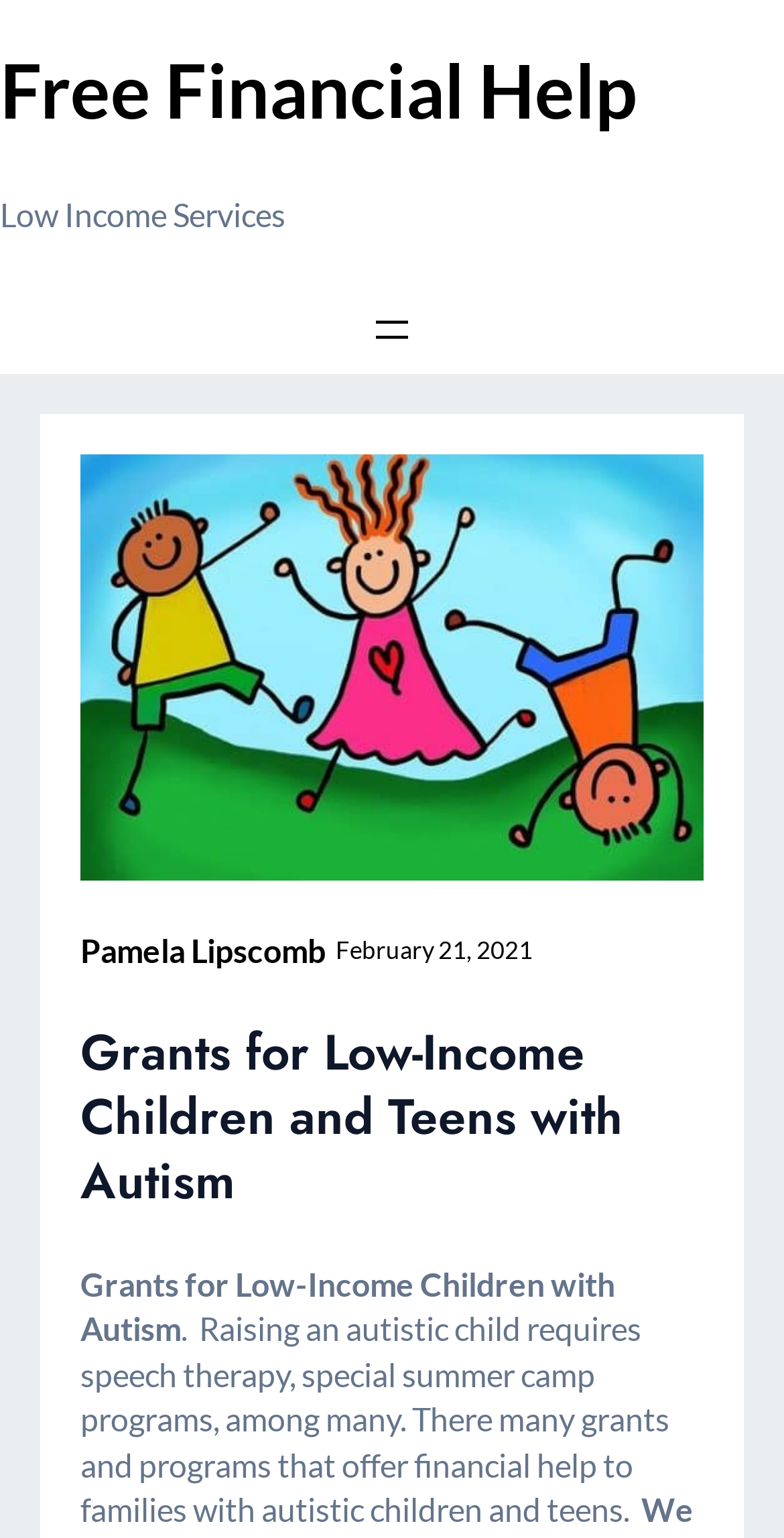Determine the bounding box coordinates for the UI element matching this description: "Free Financial Help".

[0.0, 0.03, 0.813, 0.088]